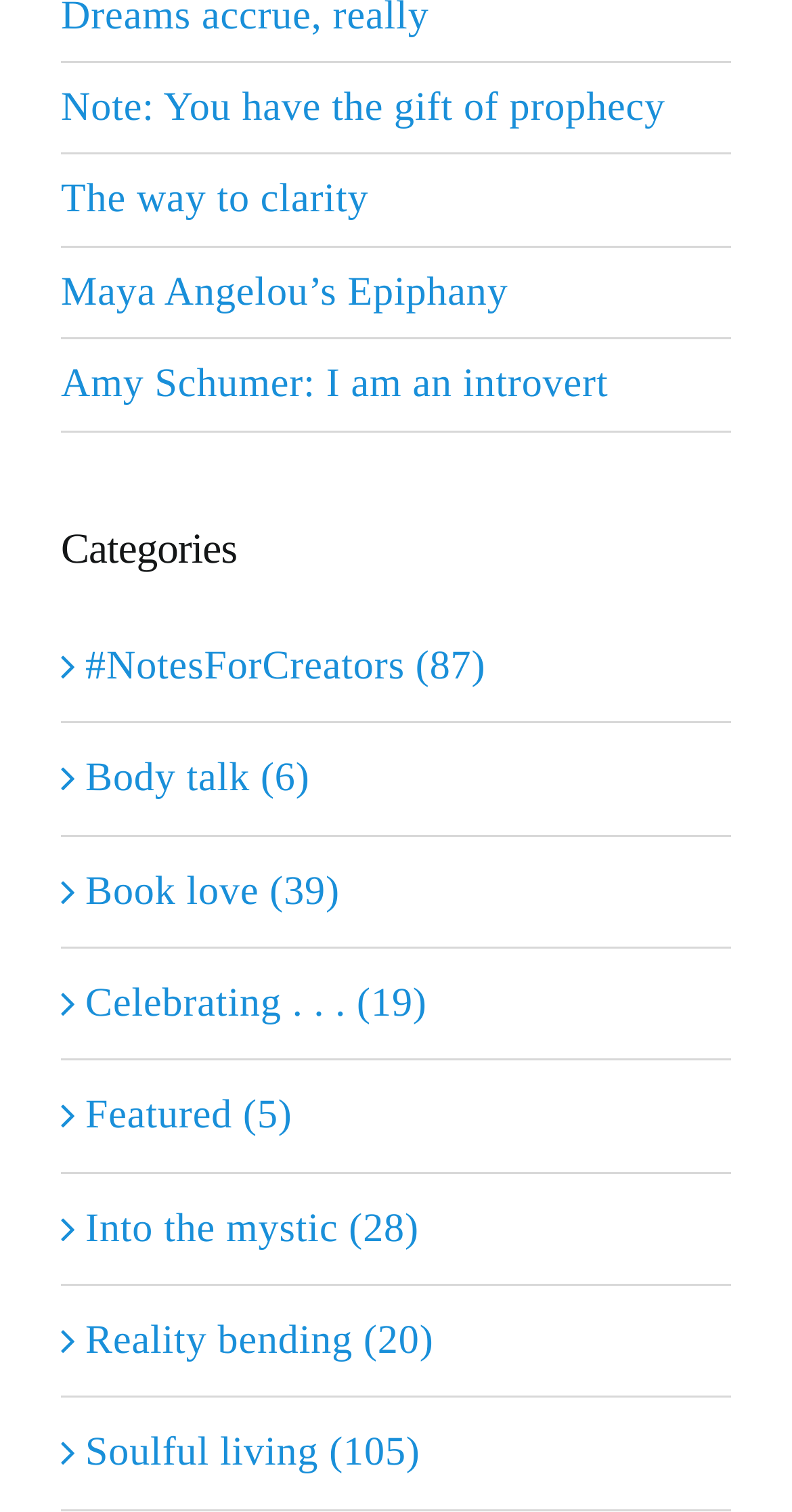Answer the question using only one word or a concise phrase: What is the name of the first article?

Note: You have the gift of prophecy